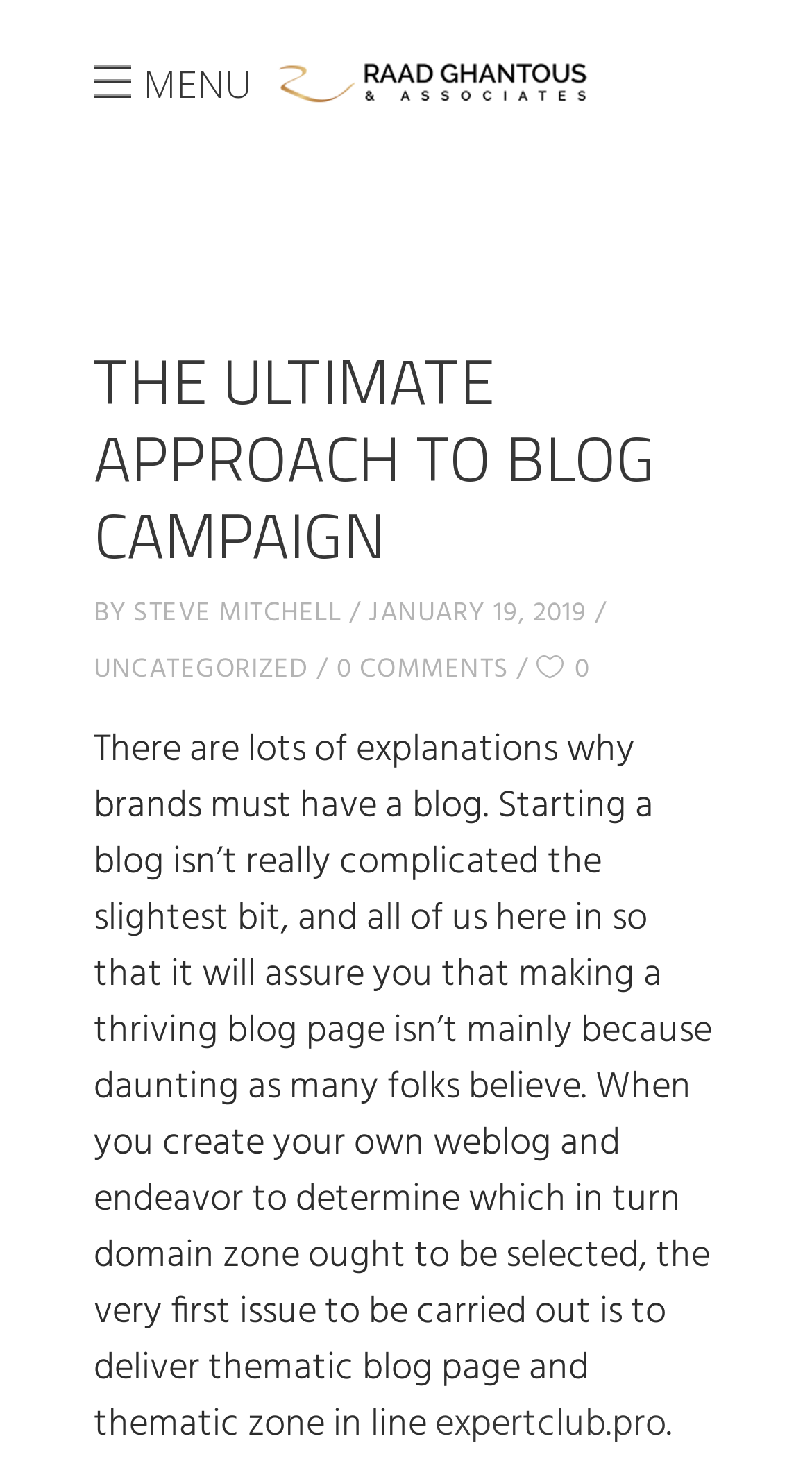How many comments does the blog post have?
Respond to the question with a single word or phrase according to the image.

0 COMMENTS